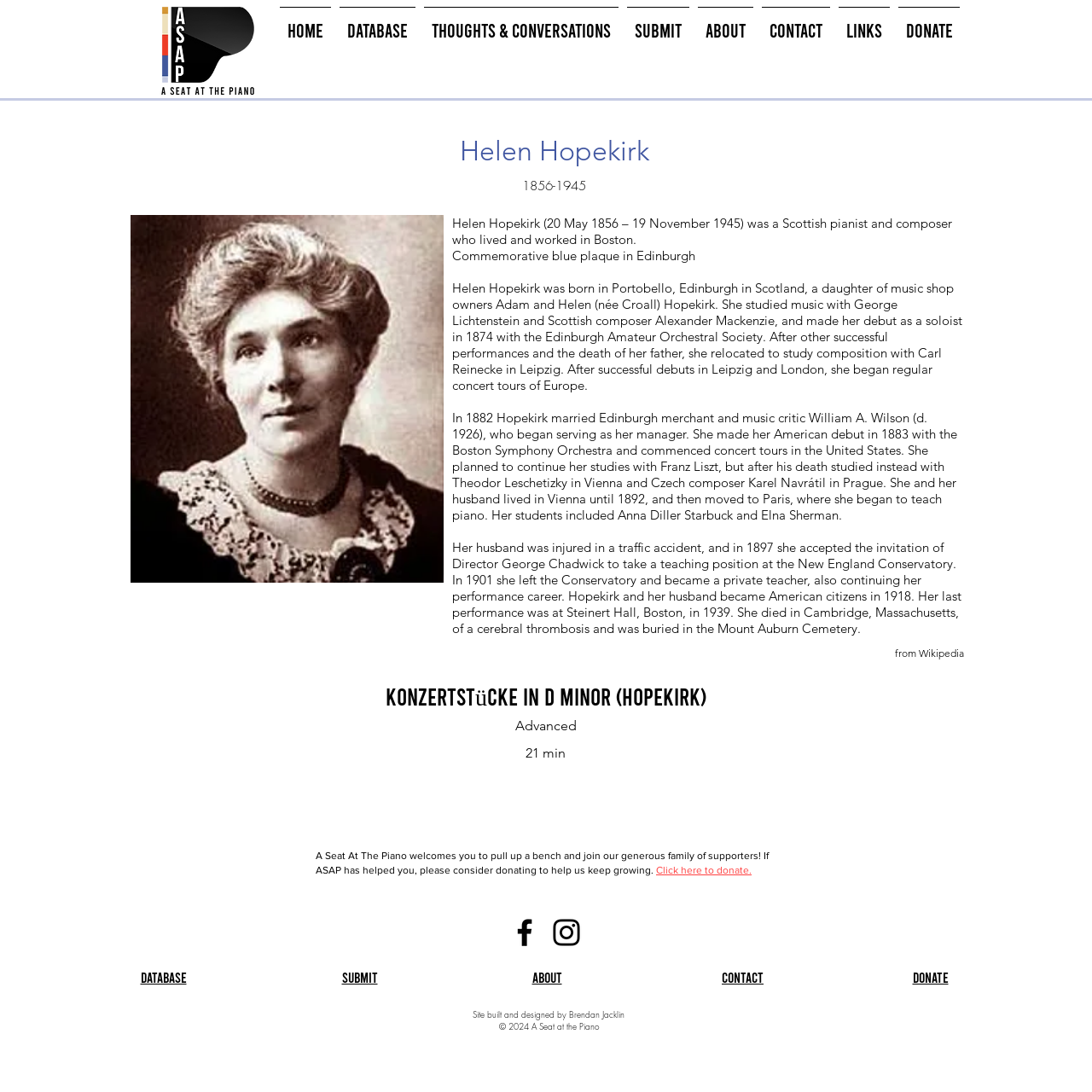Determine the bounding box coordinates for the region that must be clicked to execute the following instruction: "Click the HOME link".

[0.252, 0.006, 0.307, 0.035]